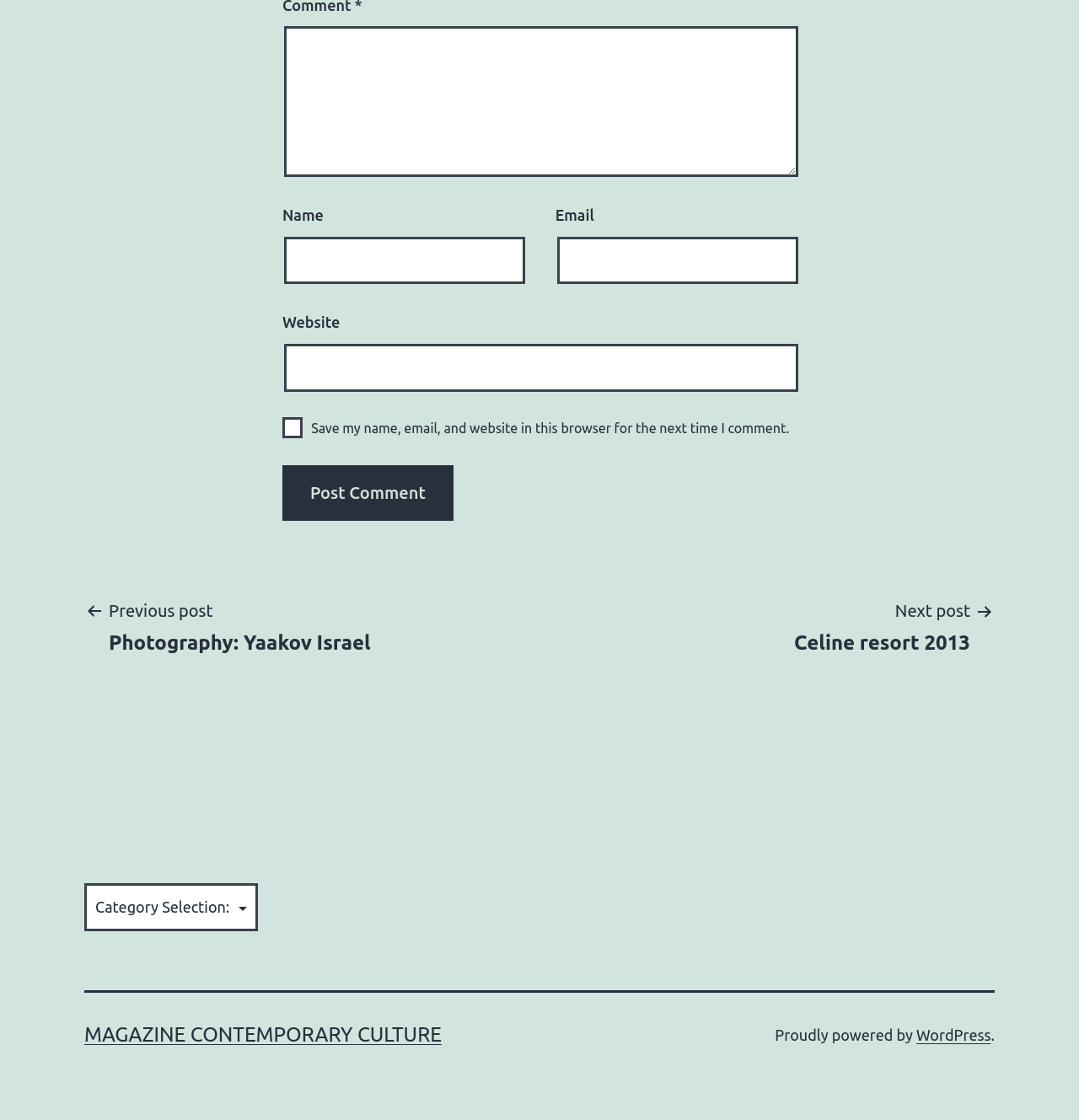Pinpoint the bounding box coordinates of the area that should be clicked to complete the following instruction: "Click the 'Events' link". The coordinates must be given as four float numbers between 0 and 1, i.e., [left, top, right, bottom].

None